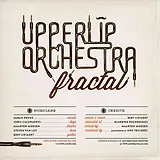Give a concise answer using only one word or phrase for this question:
What type of music is the album likely aimed at?

Jazz and contemporary music